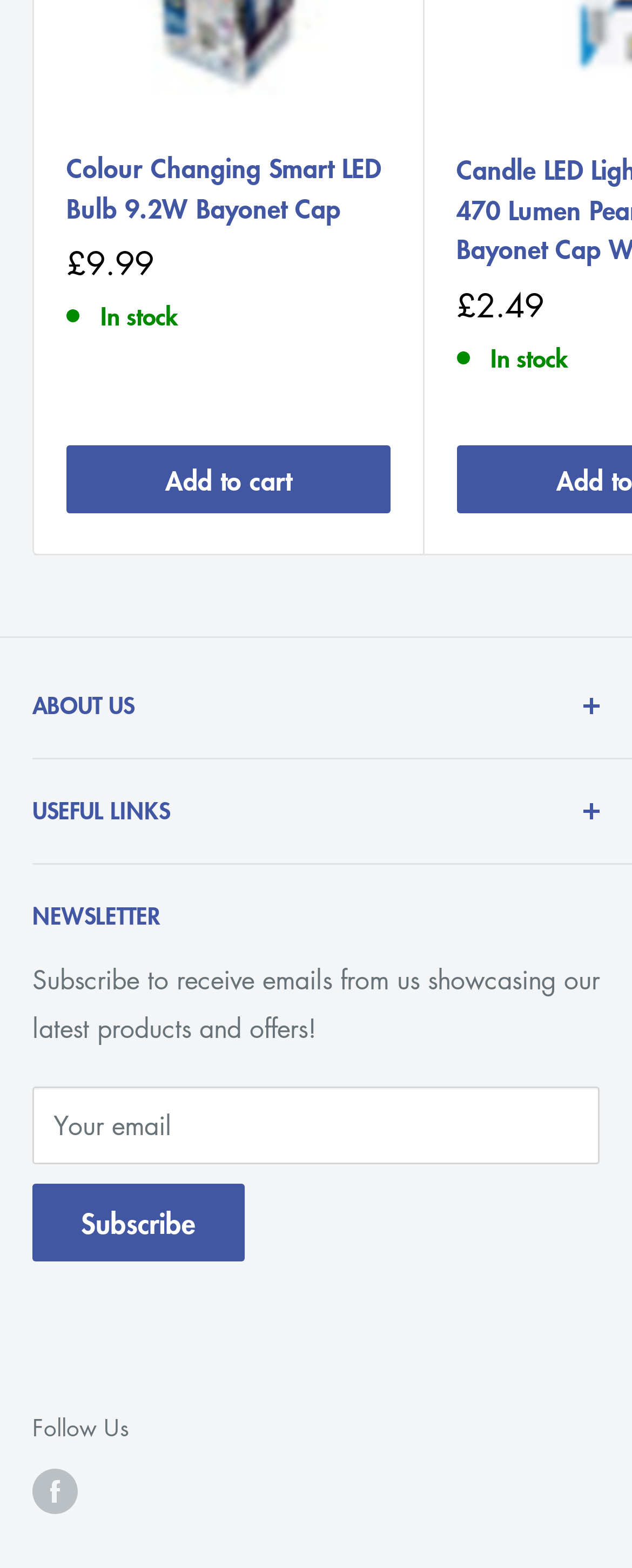What is the price of the Colour Changing Smart LED Bulb?
Please respond to the question with a detailed and thorough explanation.

The price of the Colour Changing Smart LED Bulb is £9.99, which is indicated by the StaticText element with the text '£9.99' and bounding box coordinates [0.105, 0.153, 0.244, 0.182].